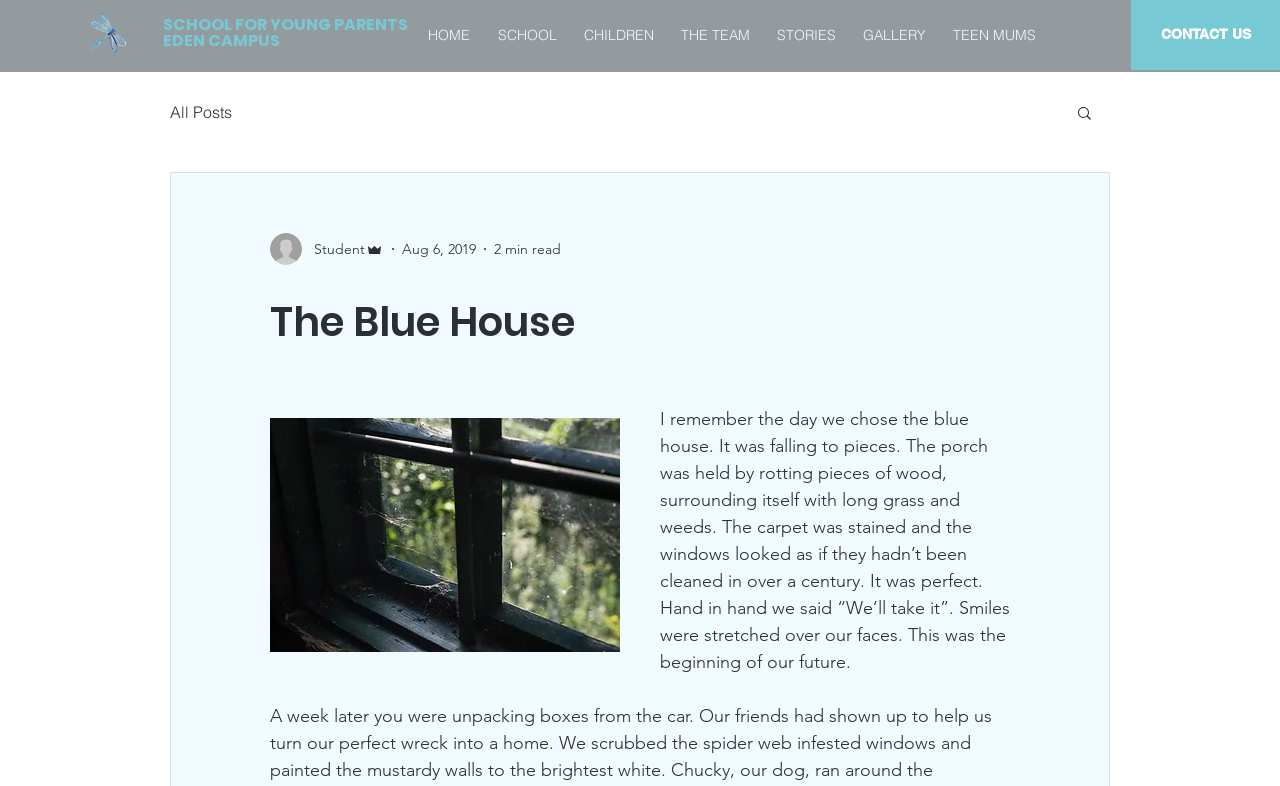Articulate a detailed summary of the webpage's content and design.

The webpage appears to be a blog or personal website, with a focus on storytelling and personal experiences. At the top of the page, there is a navigation menu with links to various sections, including "HOME", "SCHOOL", "CHILDREN", "THE TEAM", "STORIES", "GALLERY", and "TEEN MUMS". Below this menu, there is a prominent heading that reads "SCHOOL FOR YOUNG PARENTS EDEN CAMPUS".

To the left of the heading, there is a small image of a dragonfly. On the right side of the page, there is a "CONTACT US" link and a search button with a magnifying glass icon. Below the search button, there is a navigation menu for the blog, with a link to "All Posts".

The main content of the page is a personal story, titled "The Blue House". The story is accompanied by a writer's picture and has a brief summary of the post, including the date "Aug 6, 2019" and a "2 min read" indicator. The story itself is a nostalgic and introspective account of choosing a home, with vivid descriptions of the property's condition and the emotions felt by the author.

There are several images on the page, including the dragonfly image, the writer's picture, and a few other icons and graphics. The overall layout is organized, with clear headings and concise text, making it easy to navigate and read.